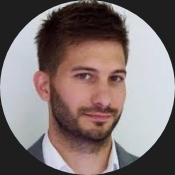Refer to the image and offer a detailed explanation in response to the question: What is the name of the expo Mart Šetinc is involved with?

According to the caption, Mart Šetinc is involved with the China Smart Homes & Buildings Expo 2024, which emphasizes innovative solutions in smart living.